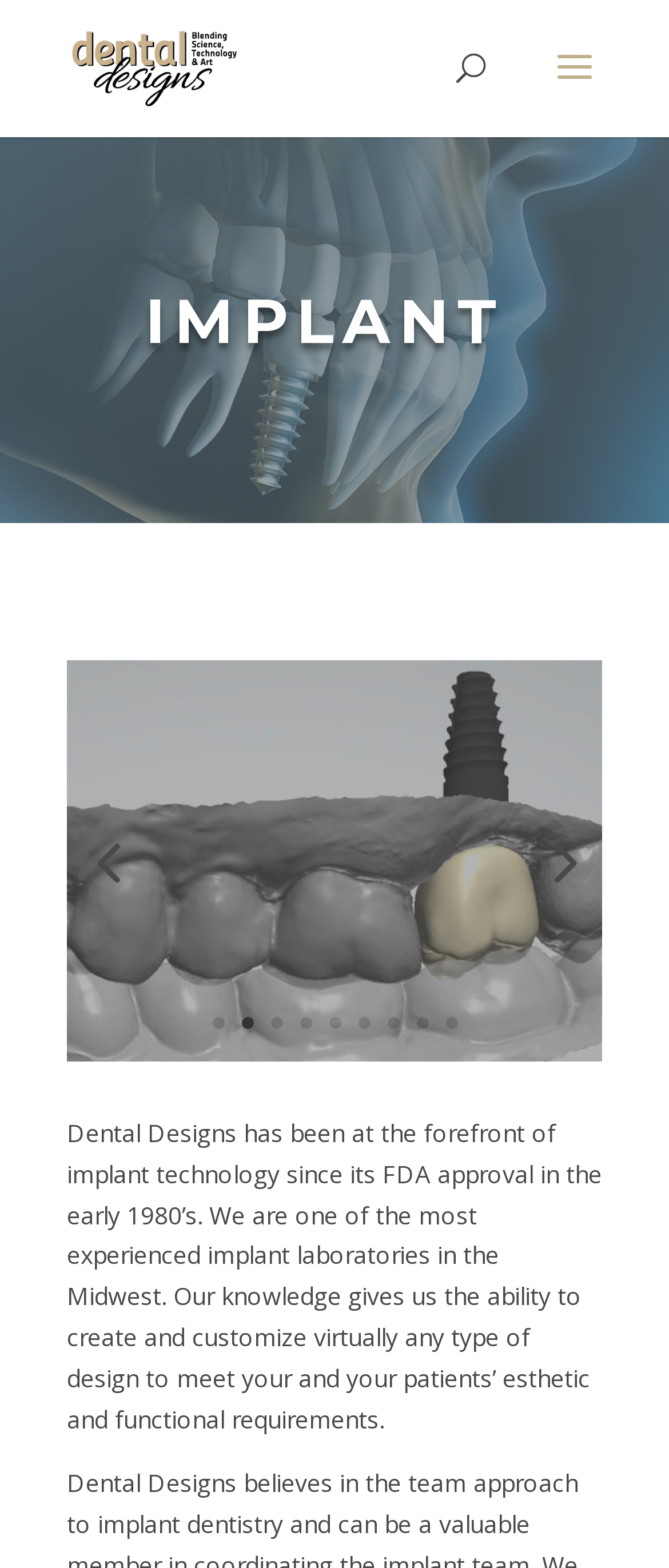From the webpage screenshot, identify the region described by alt="Dental Designs, Inc.". Provide the bounding box coordinates as (top-left x, top-left y, bottom-right x, bottom-right y), with each value being a floating point number between 0 and 1.

[0.108, 0.034, 0.355, 0.051]